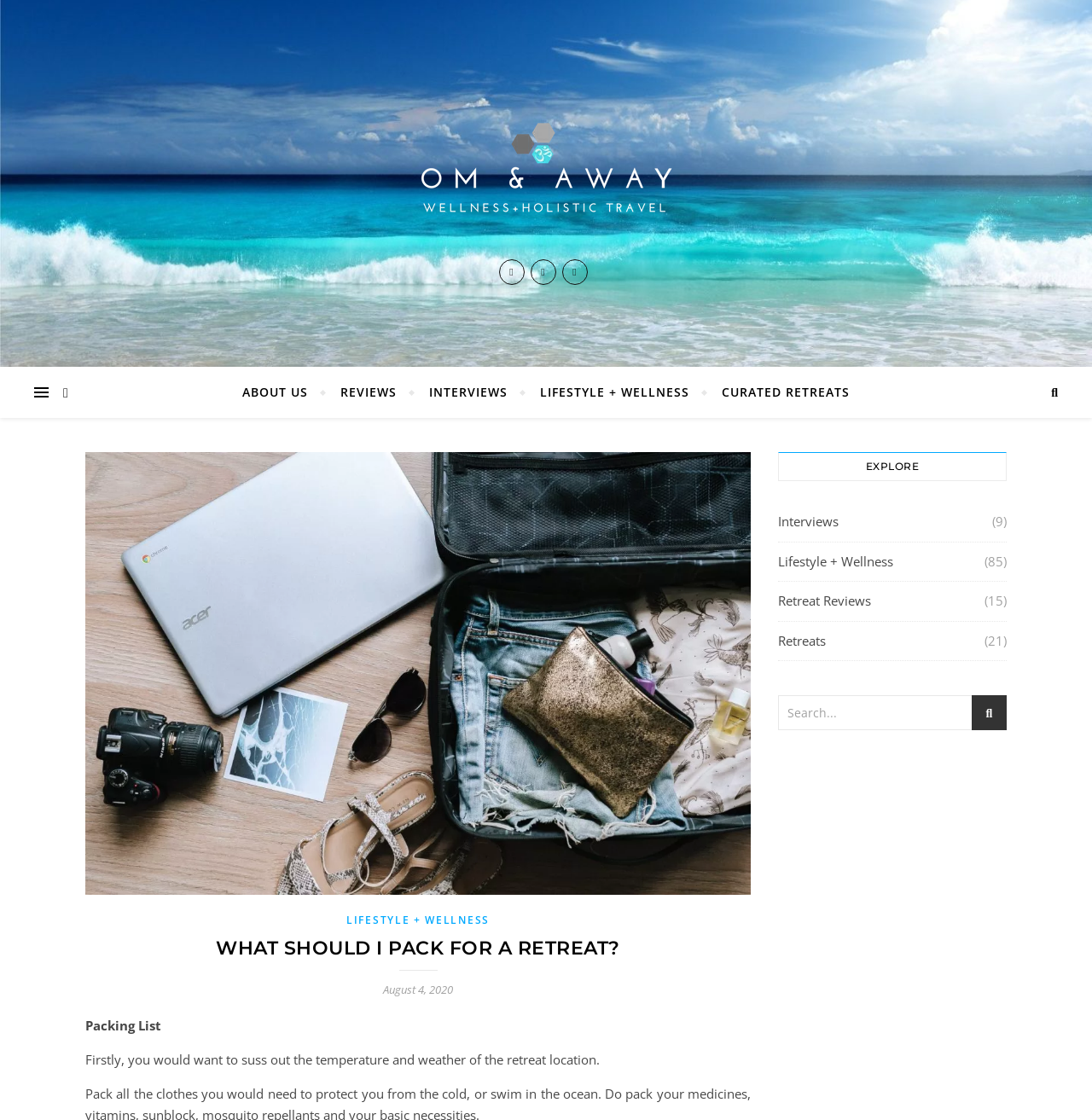By analyzing the image, answer the following question with a detailed response: What is the name of the blog?

The name of the blog can be found in the top-left corner of the webpage, where it says 'Om & Away Blog' in a link format.